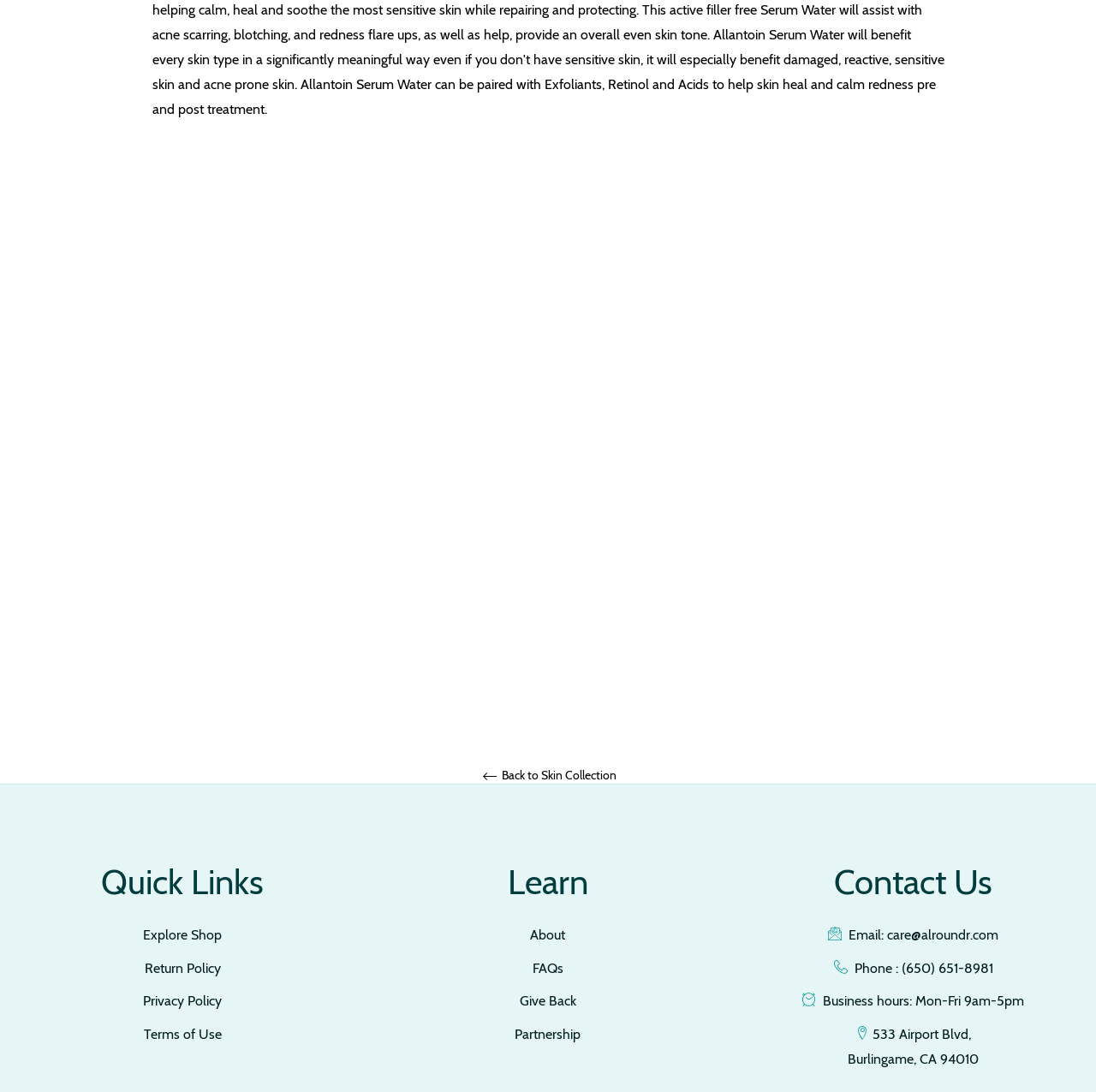Answer the question with a brief word or phrase:
What is the contact email address provided on this webpage?

care@alroundr.com